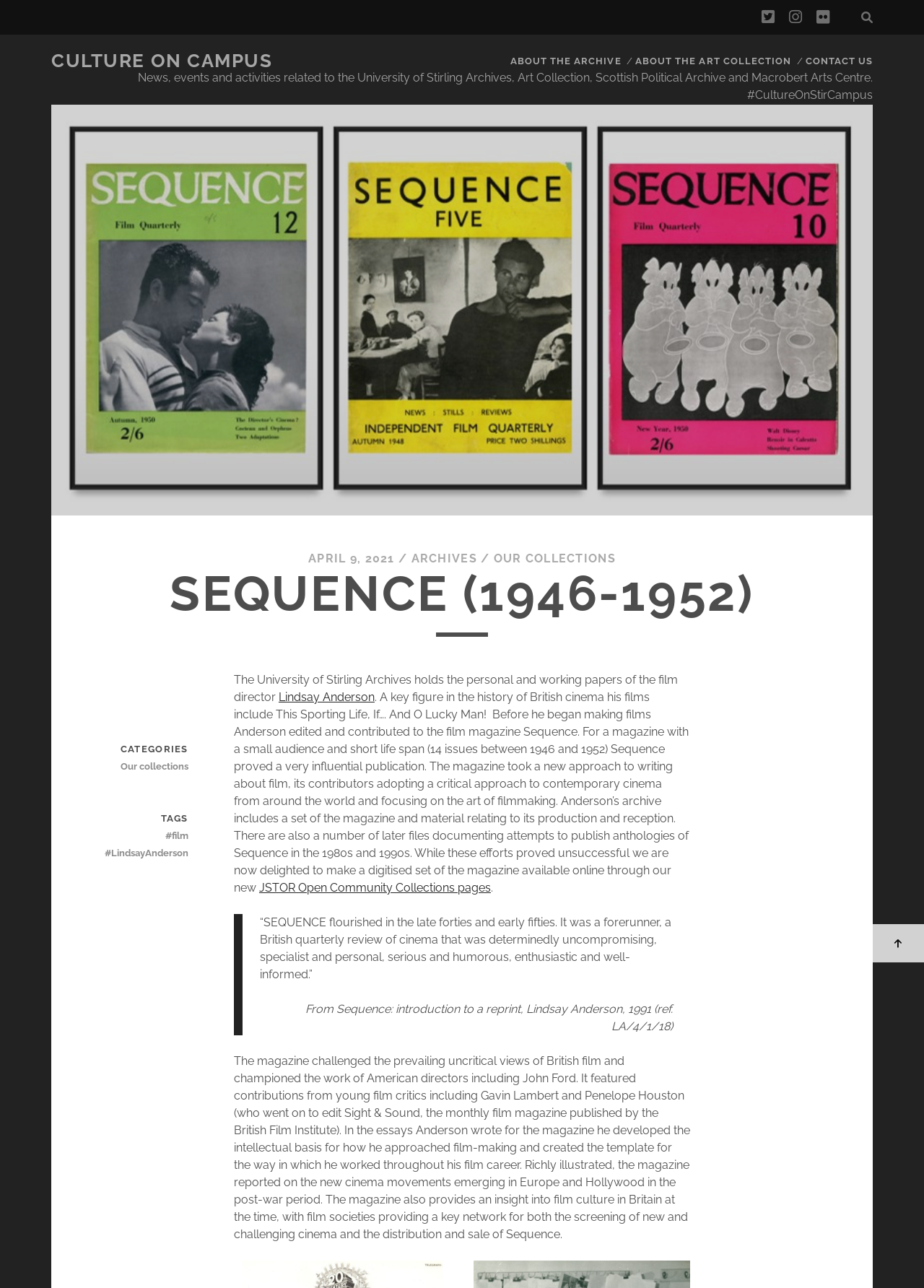From the image, can you give a detailed response to the question below:
How many social media links are present?

The webpage has three social media links, namely Twitter, Instagram, and Flickr, which are represented by their respective icons and text.